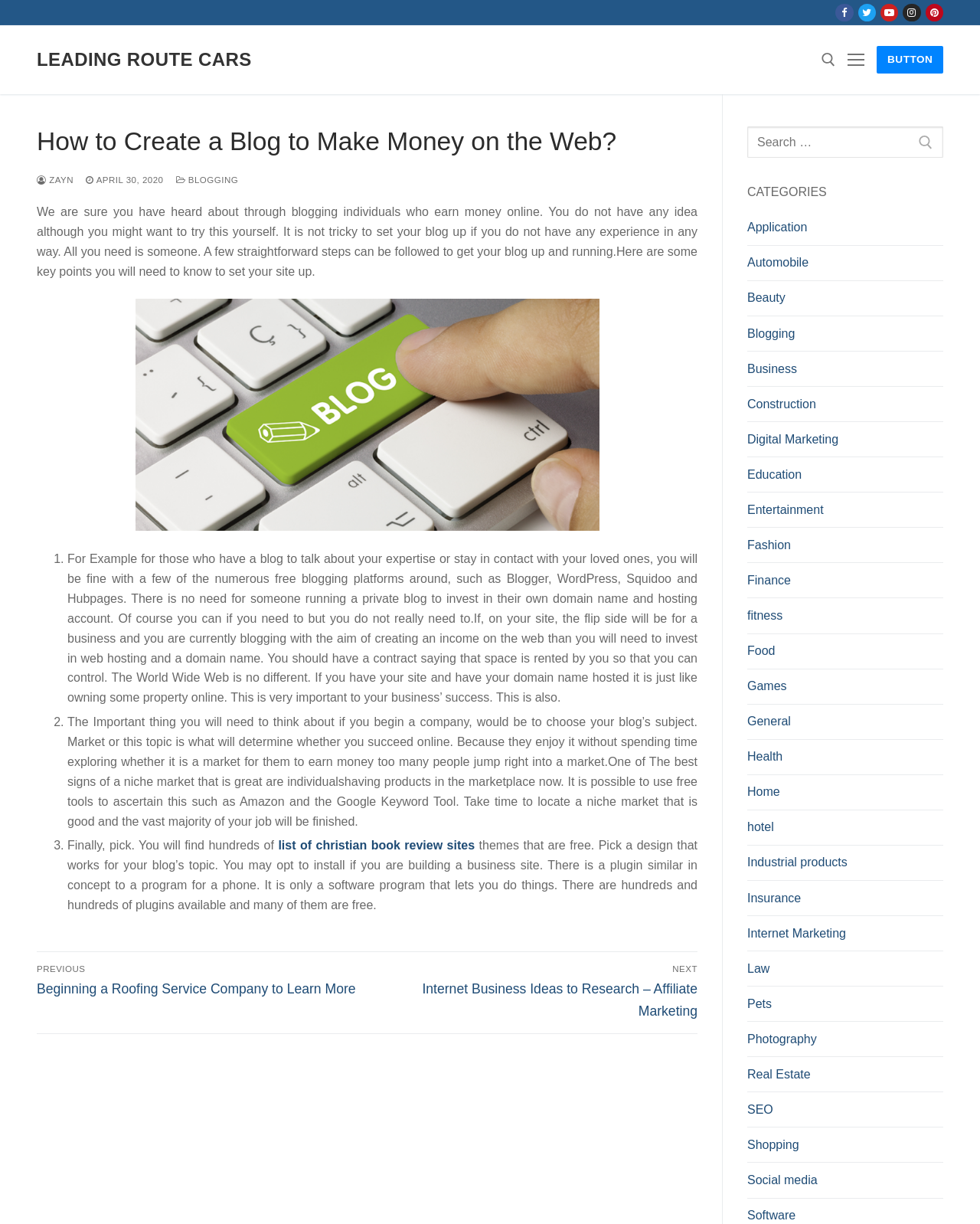Please determine the bounding box coordinates, formatted as (top-left x, top-left y, bottom-right x, bottom-right y), with all values as floating point numbers between 0 and 1. Identify the bounding box of the region described as: Leading Route Cars

[0.038, 0.04, 0.257, 0.058]